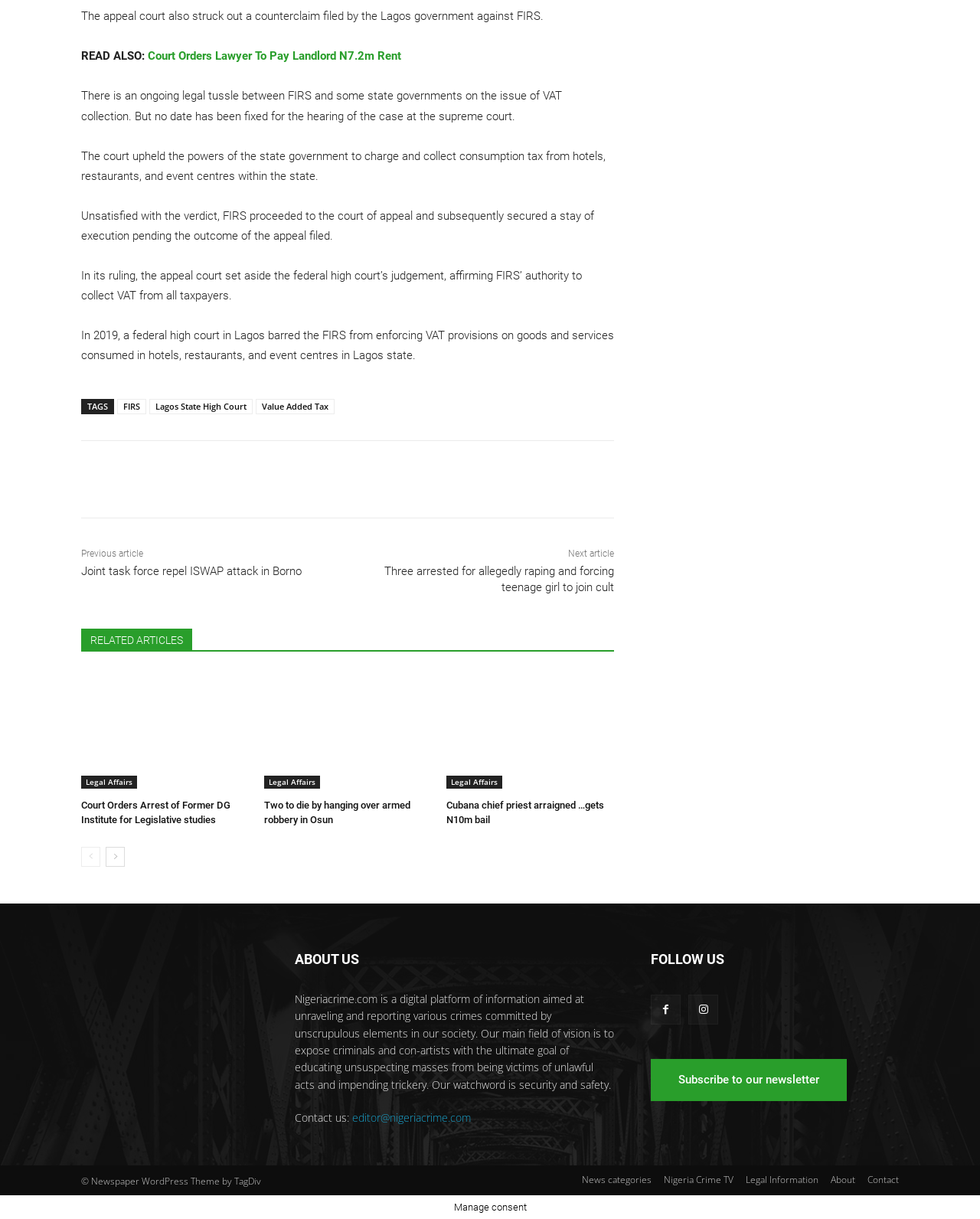Bounding box coordinates are to be given in the format (top-left x, top-left y, bottom-right x, bottom-right y). All values must be floating point numbers between 0 and 1. Provide the bounding box coordinate for the UI element described as: Value Added Tax

[0.261, 0.327, 0.341, 0.34]